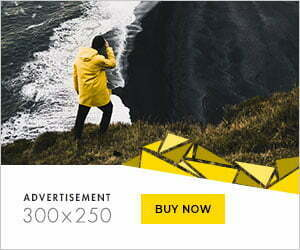Give a thorough explanation of the elements present in the image.

This image features an advertisement designed with a striking visual of a person standing on the edge of a cliff, gazing out over a dramatic coastal scene. The individual is dressed in a bright yellow raincoat, which contrasts sharply with the dark, rugged landscape and the deep blue waves crashing against the rocks below. The composition highlights the adventurous spirit, inviting viewers to explore the great outdoors. 

Prominently displayed in the lower portion of the image is the text "ADVERTISEMENT" along with the dimensions "300x250," suggesting this is a digital ad format. A bold "BUY NOW" button in yellow stands out, urging potential customers to take action. The overall design effectively captures attention with its combination of captivating imagery and clear call-to-action, encouraging engagement with whatever product or service is being advertised.